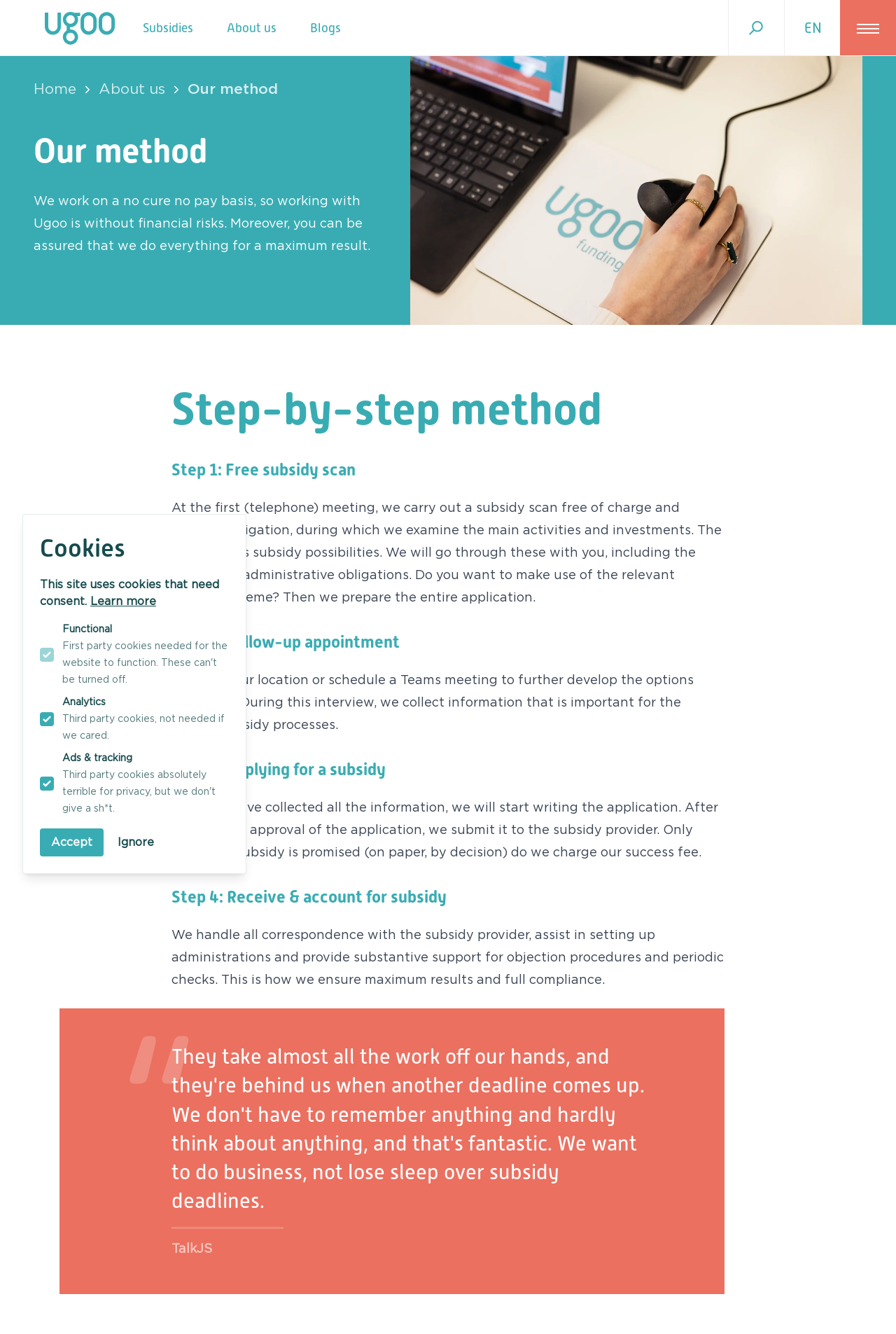What is the name of the company?
Kindly offer a comprehensive and detailed response to the question.

I inferred this answer by looking at the logo link 'Logo Ugoo' and the image 'Ugoo' which suggests that Ugoo is the name of the company.